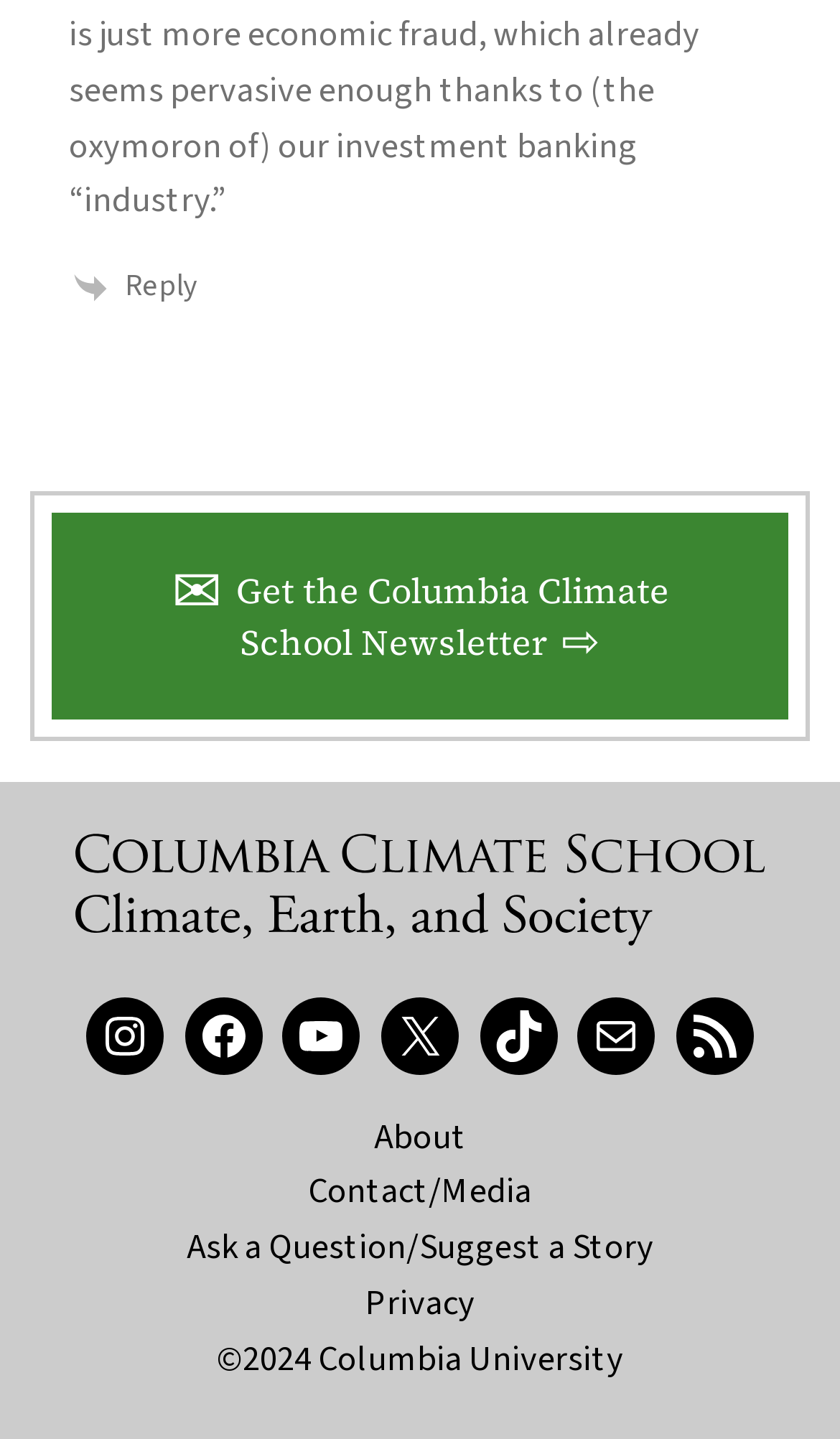Find the bounding box coordinates of the element to click in order to complete the given instruction: "Follow on Instagram."

[0.103, 0.693, 0.195, 0.746]